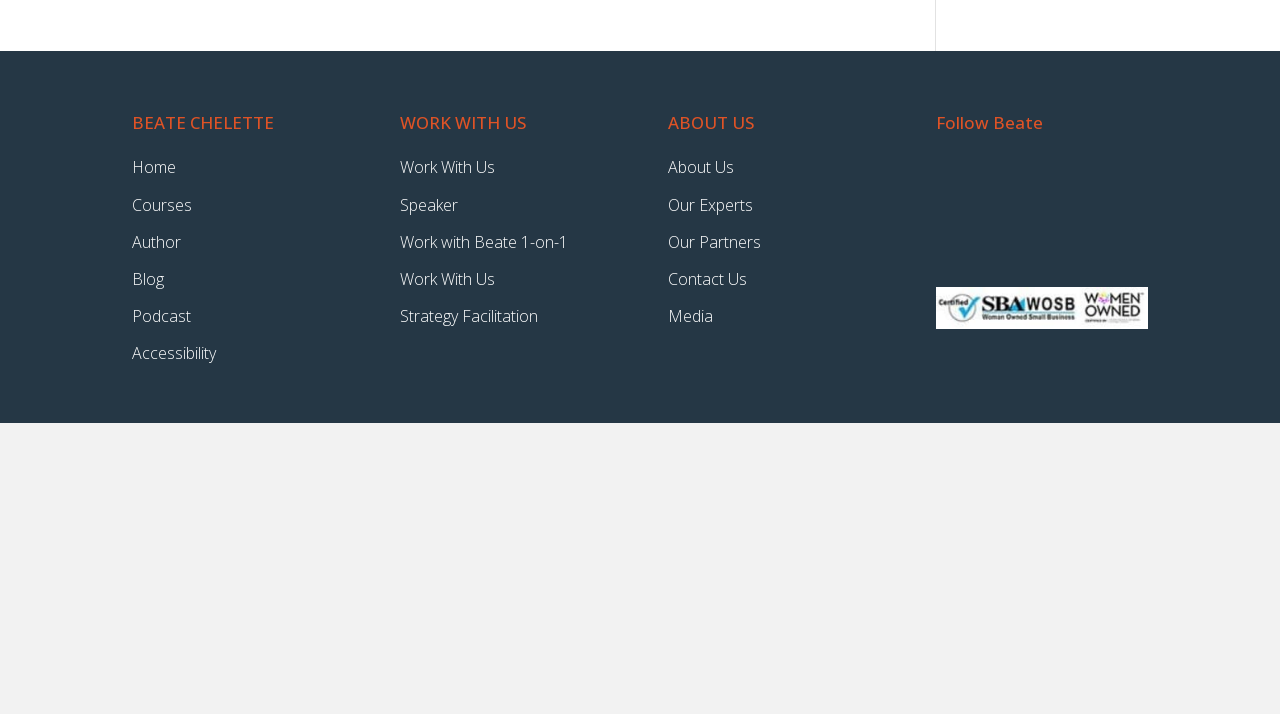Identify the bounding box of the UI element that matches this description: "Work with Beate 1-on-1".

[0.312, 0.323, 0.444, 0.354]